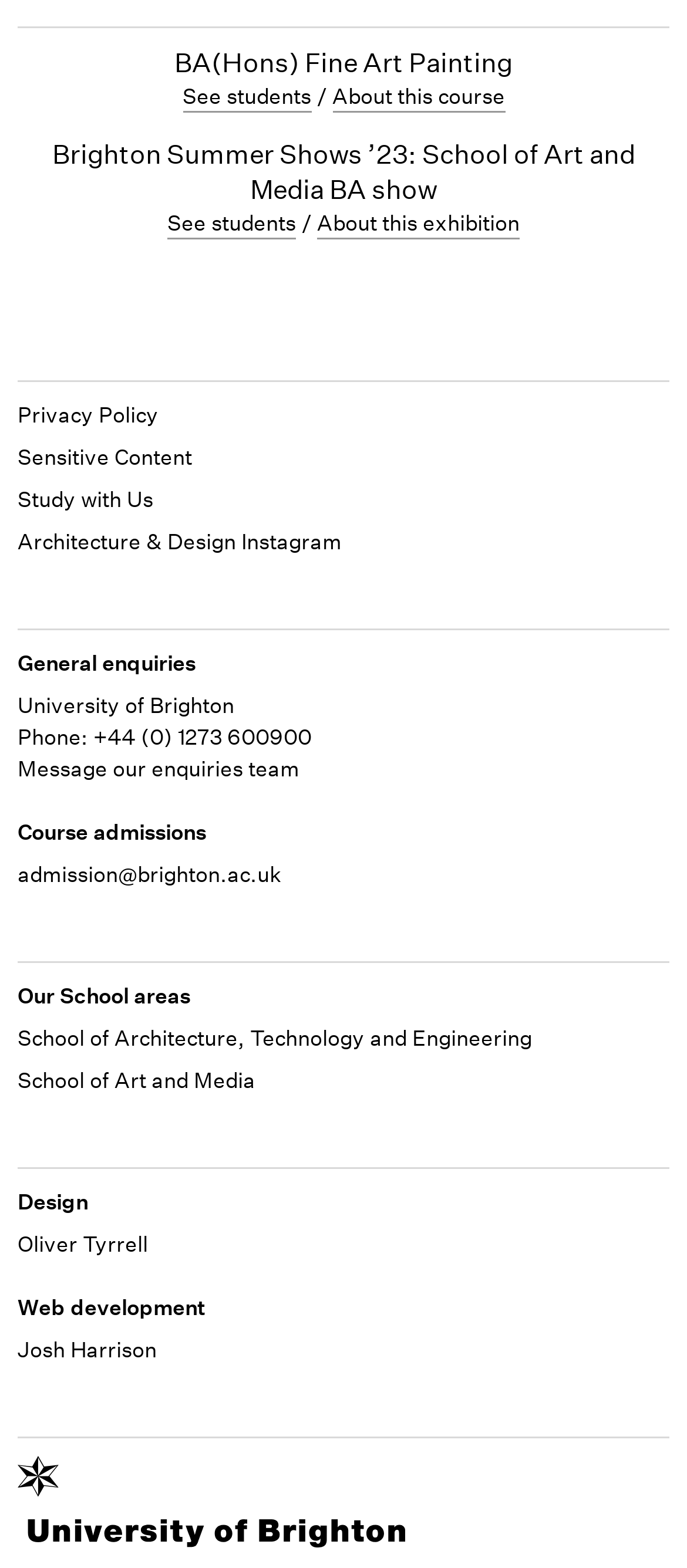Provide a single word or phrase to answer the given question: 
What is the name of the university?

University of Brighton